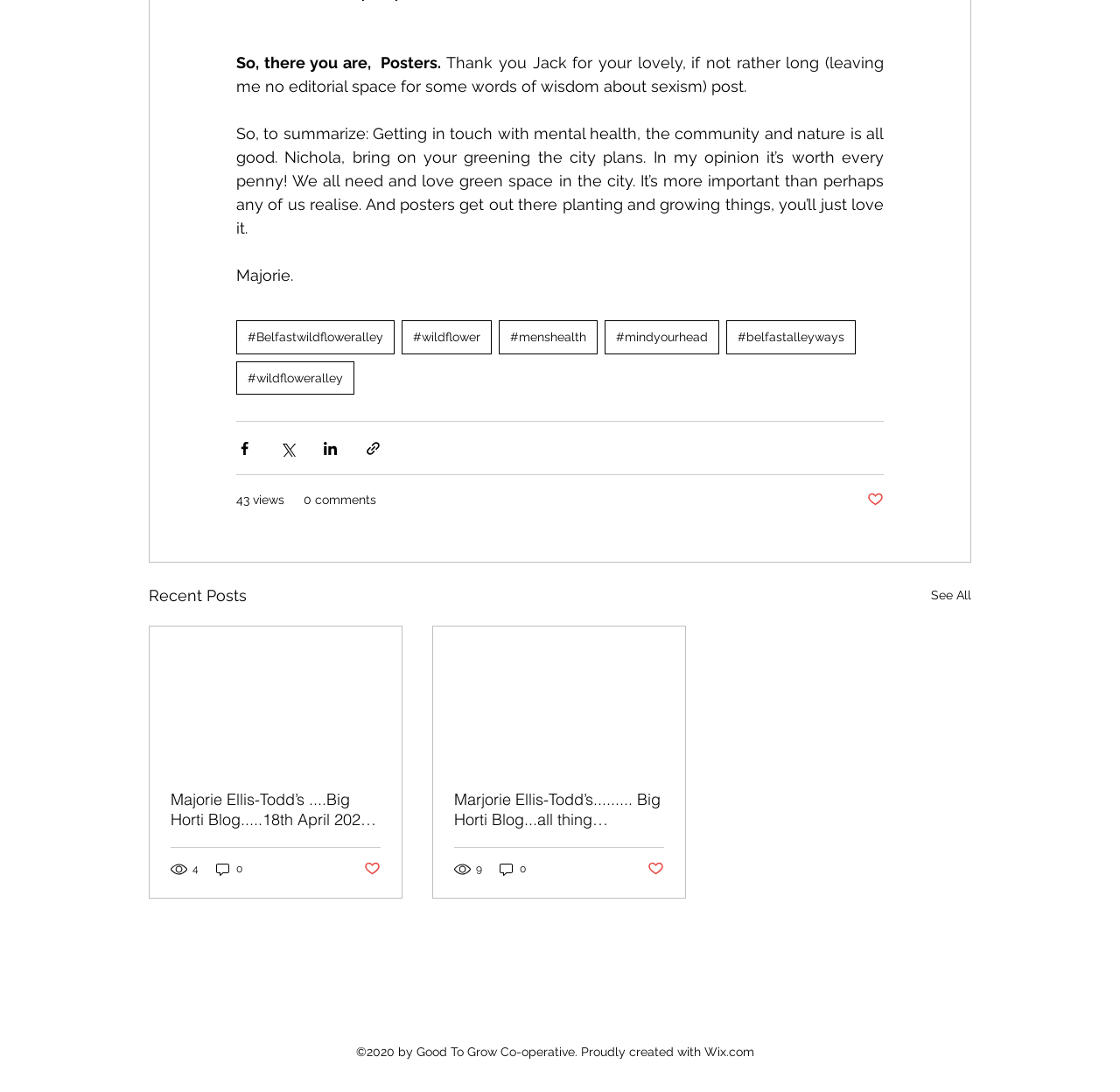Can you find the bounding box coordinates for the element to click on to achieve the instruction: "Click the 'Majorie Ellis-Todd’s....Big Horti Blog.....18th April 2022 One Metre Feedbank Challenge' link"?

[0.152, 0.723, 0.34, 0.76]